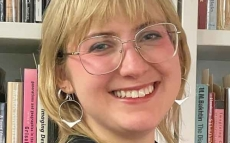Please give a concise answer to this question using a single word or phrase: 
What is in the background of the image?

Shelves with books